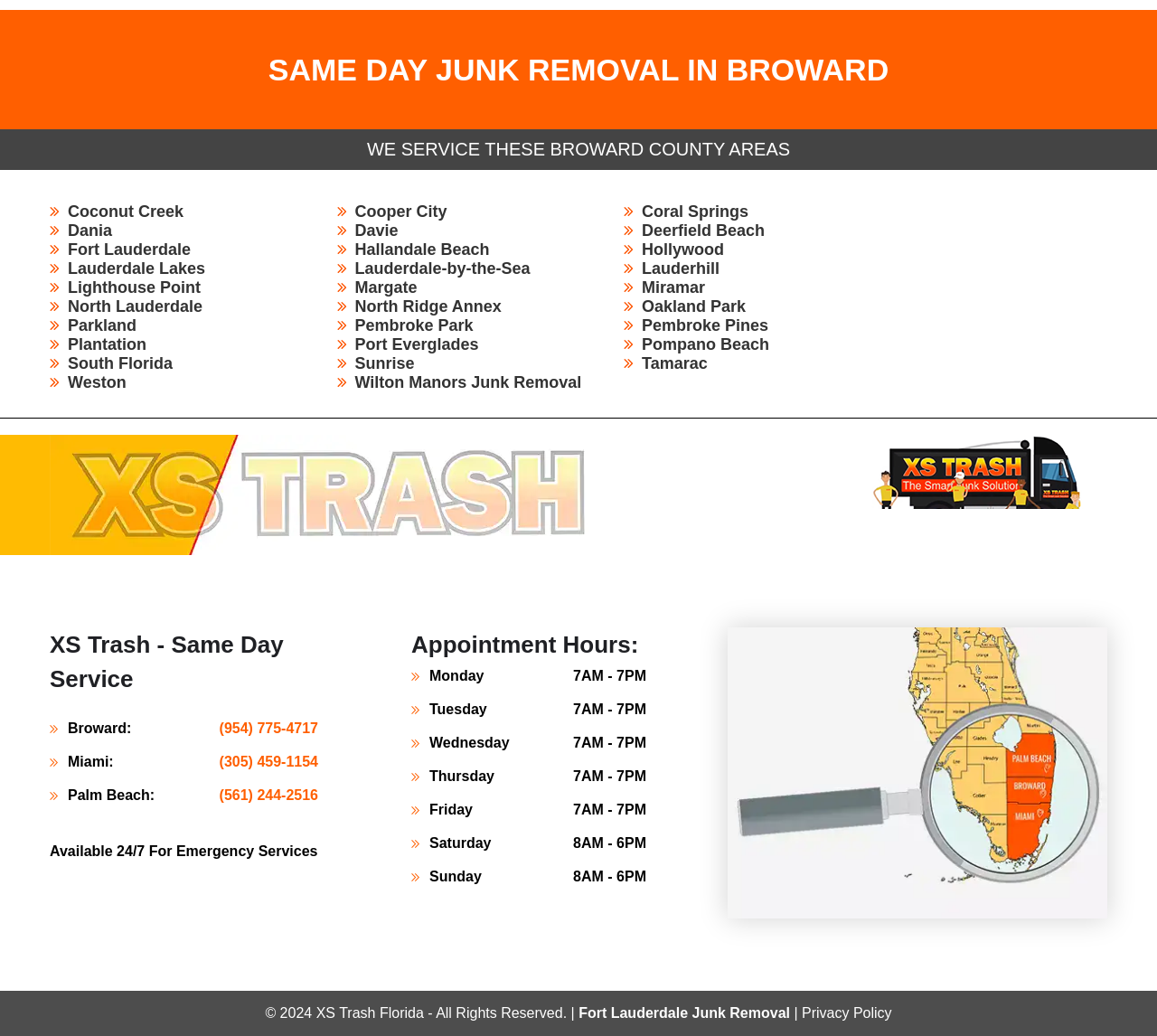Answer this question in one word or a short phrase: Is XS Trash available for emergency services?

Yes